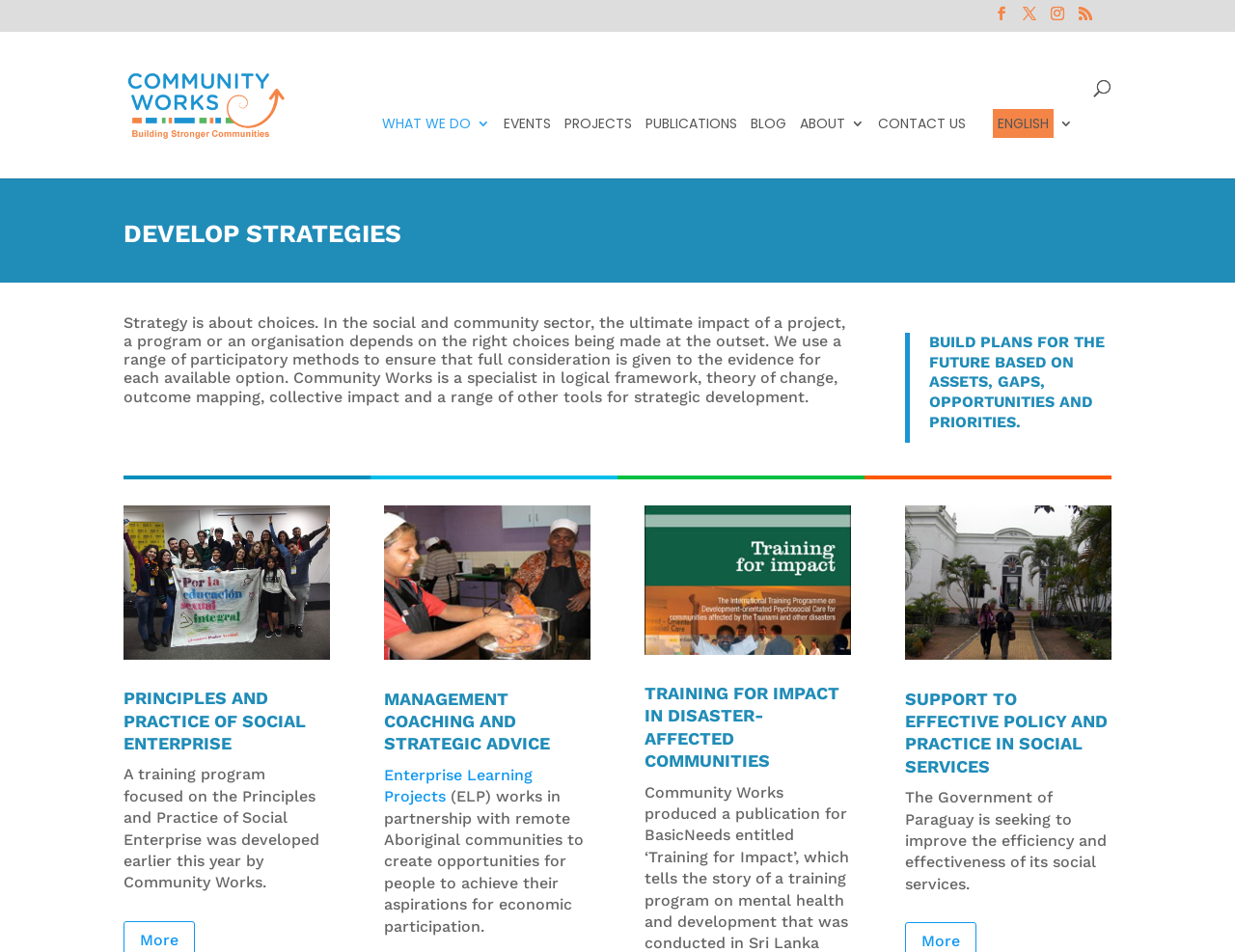Observe the image and answer the following question in detail: What is the purpose of the search box?

The search box is located at the top of the webpage, and it has a placeholder text that says 'Search for:'. This suggests that the purpose of the search box is to allow users to search for specific content within the website.